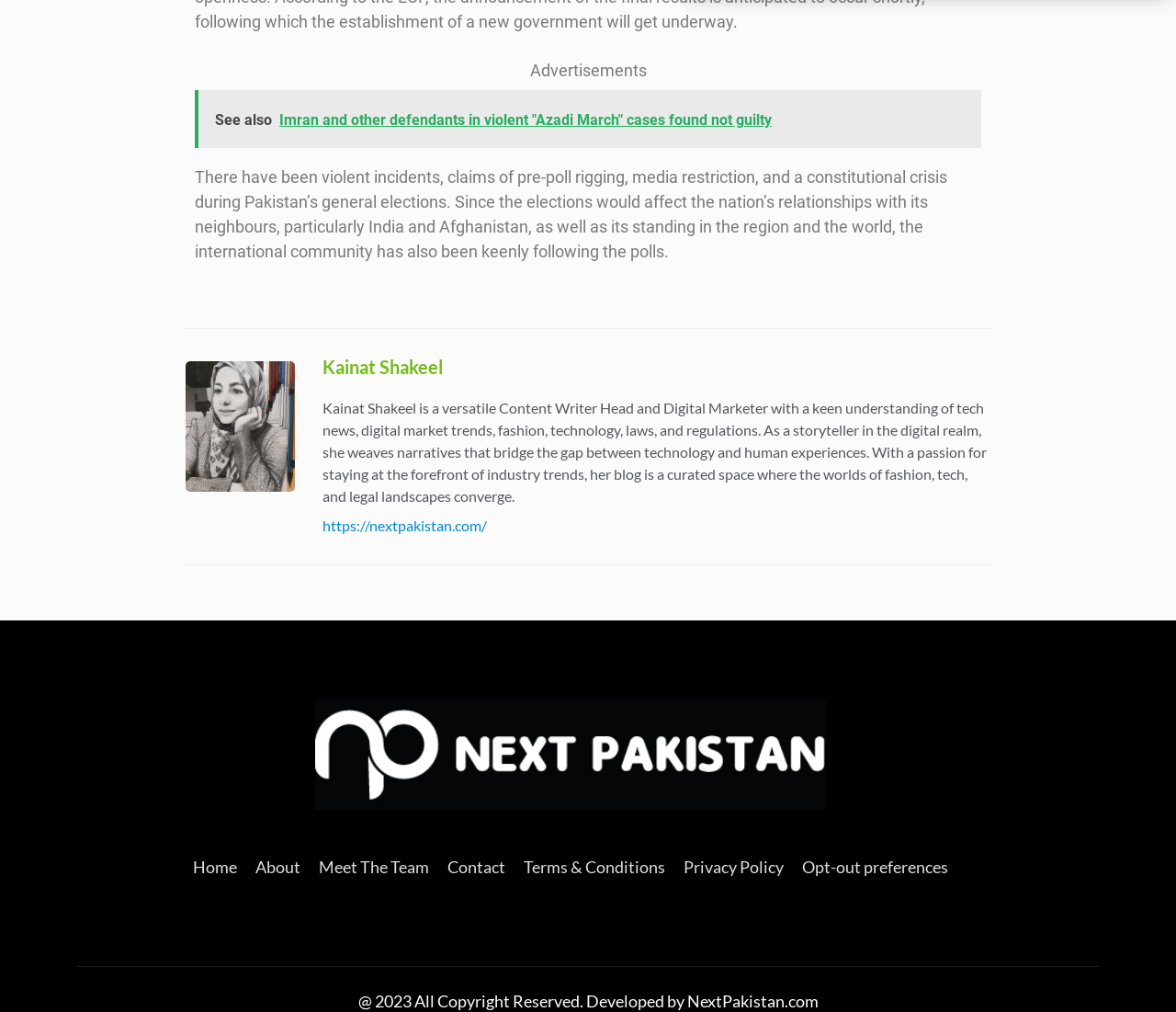Answer the question below using just one word or a short phrase: 
What is the name of the website?

Next Pakistan